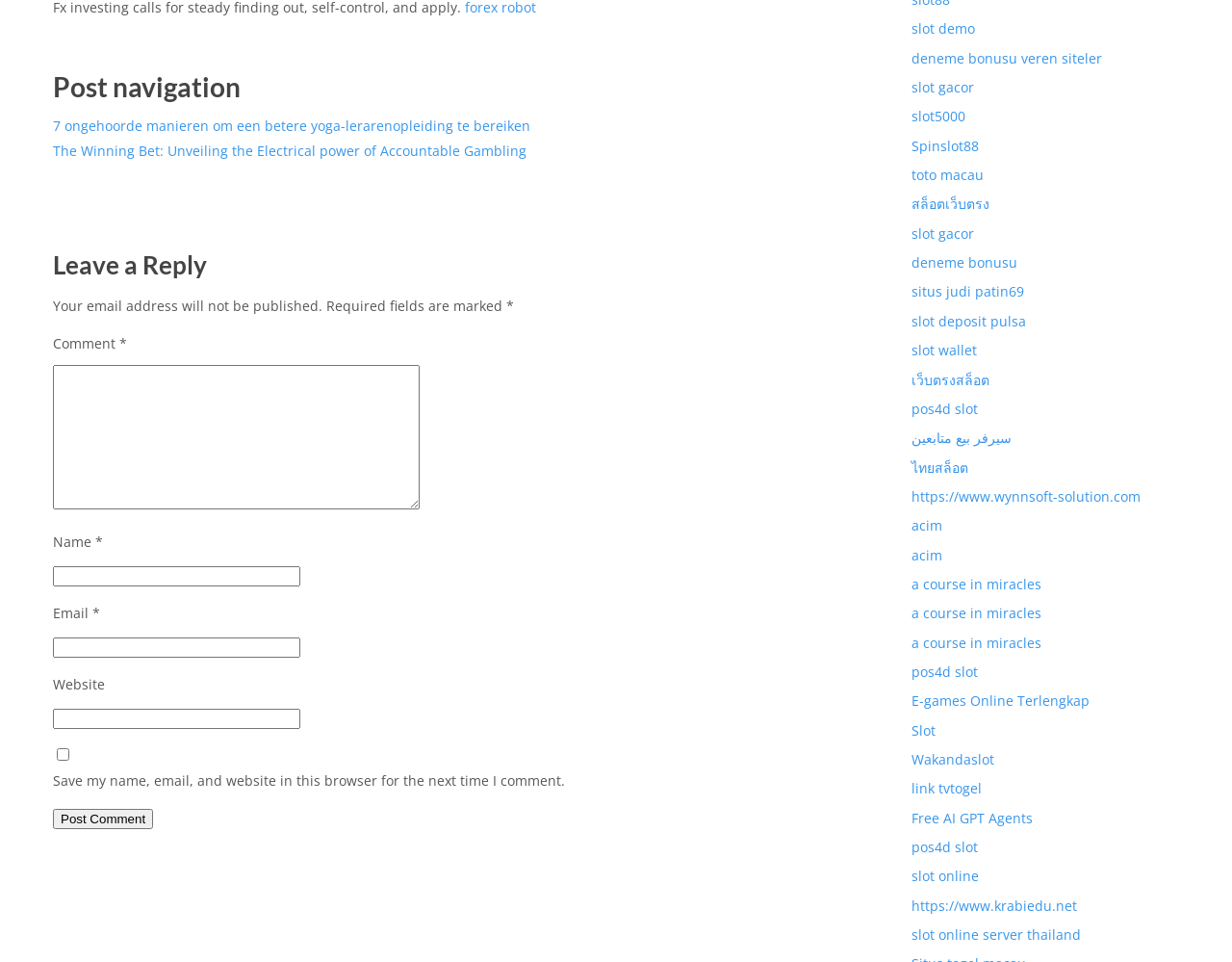Look at the image and answer the question in detail:
What is the purpose of the 'Post Comment' button?

The 'Post Comment' button is located at the bottom of the comment form, and its purpose is to submit the comment after filling in the required fields such as name, email, and comment. This button is a call-to-action that allows users to post their comments on the webpage.